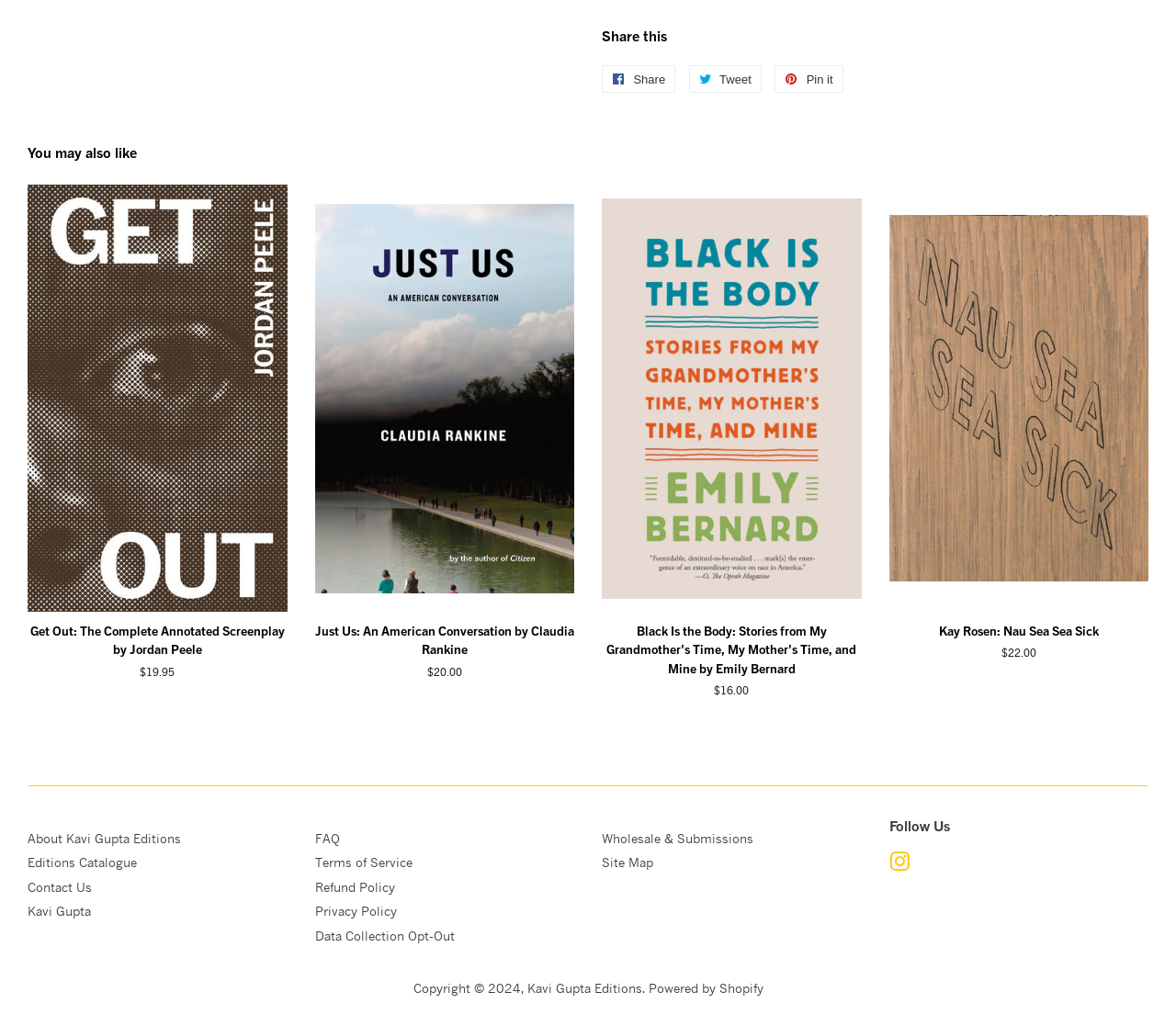How many horizontal separators are on the webpage?
Refer to the image and provide a concise answer in one word or phrase.

3